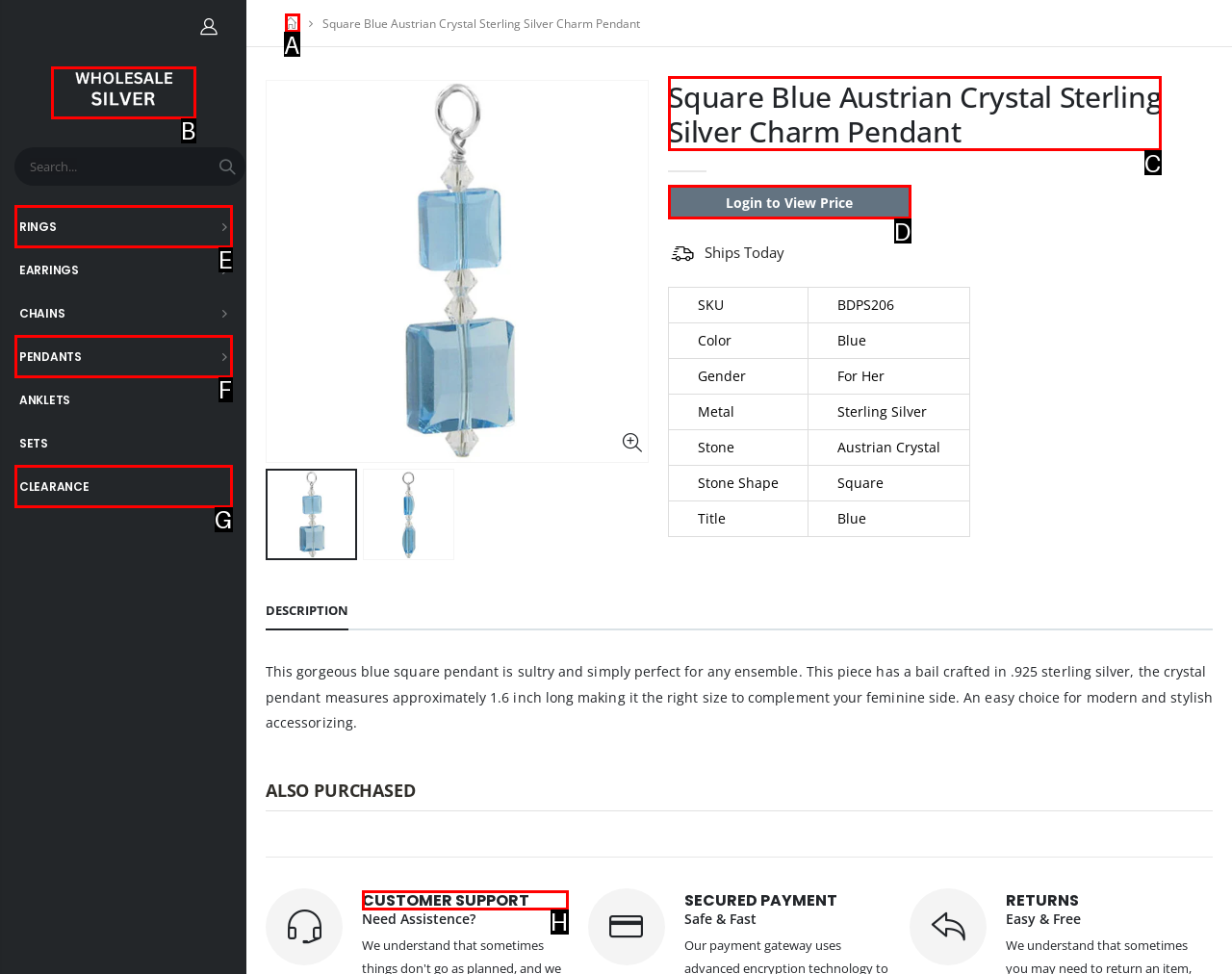Based on the task: View customer support, which UI element should be clicked? Answer with the letter that corresponds to the correct option from the choices given.

H